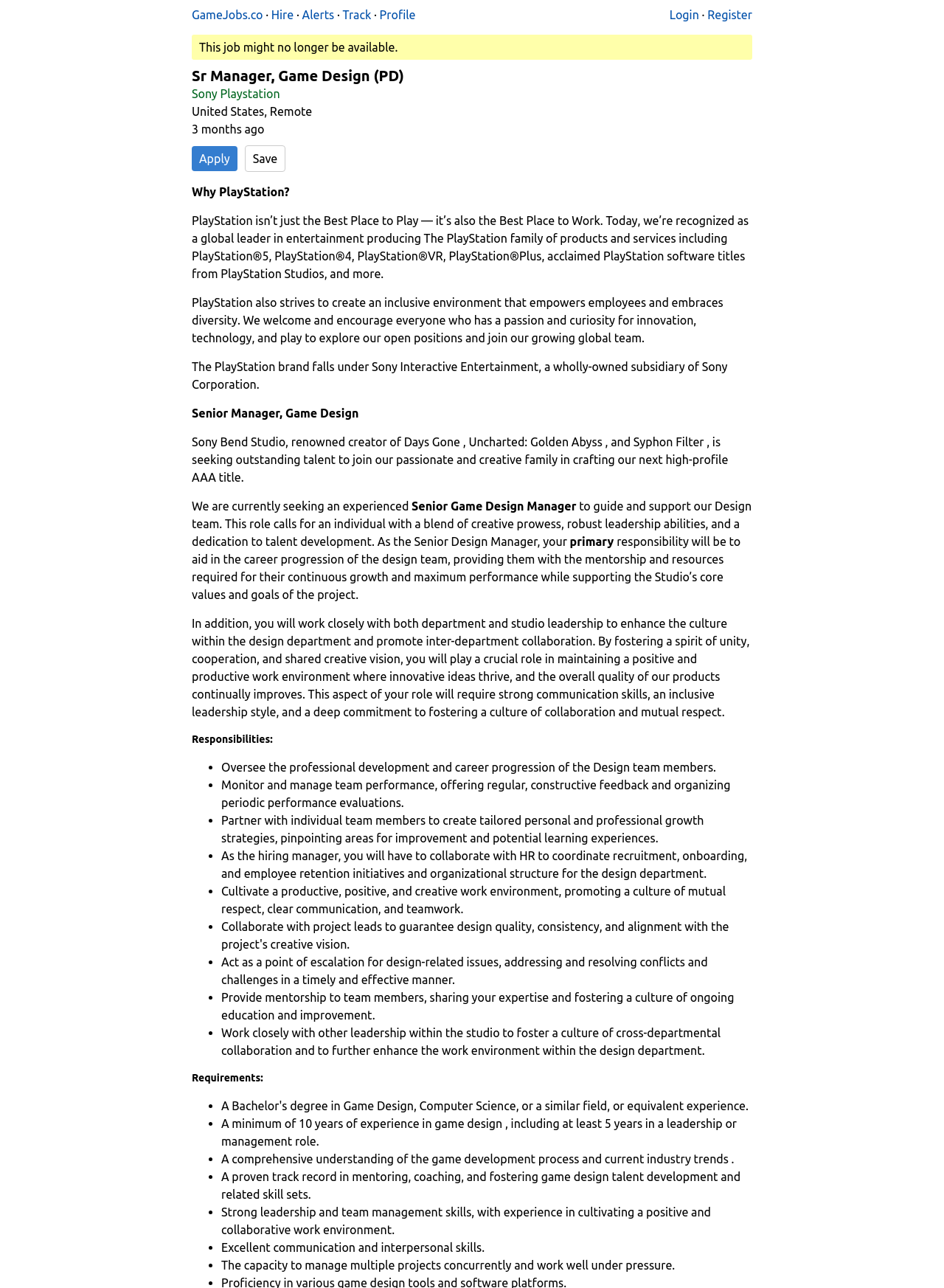Locate the bounding box of the UI element defined by this description: "Sony Playstation". The coordinates should be given as four float numbers between 0 and 1, formatted as [left, top, right, bottom].

[0.203, 0.068, 0.297, 0.078]